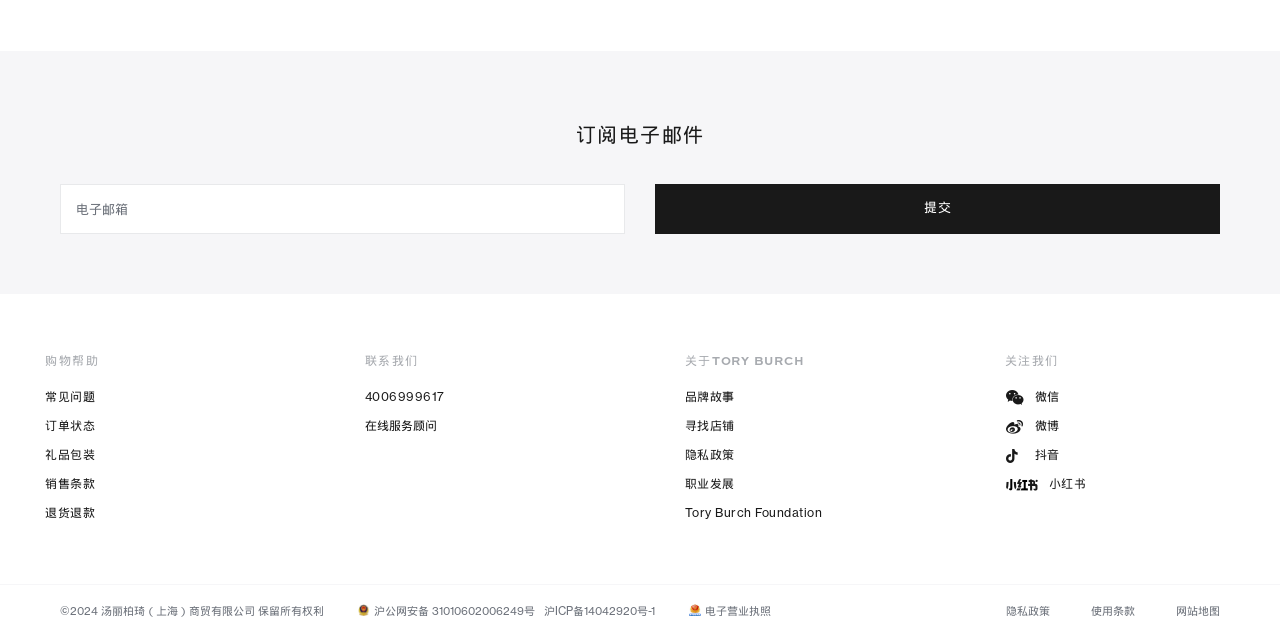Determine the bounding box coordinates for the clickable element to execute this instruction: "Select a category". Provide the coordinates as four float numbers between 0 and 1, i.e., [left, top, right, bottom].

None